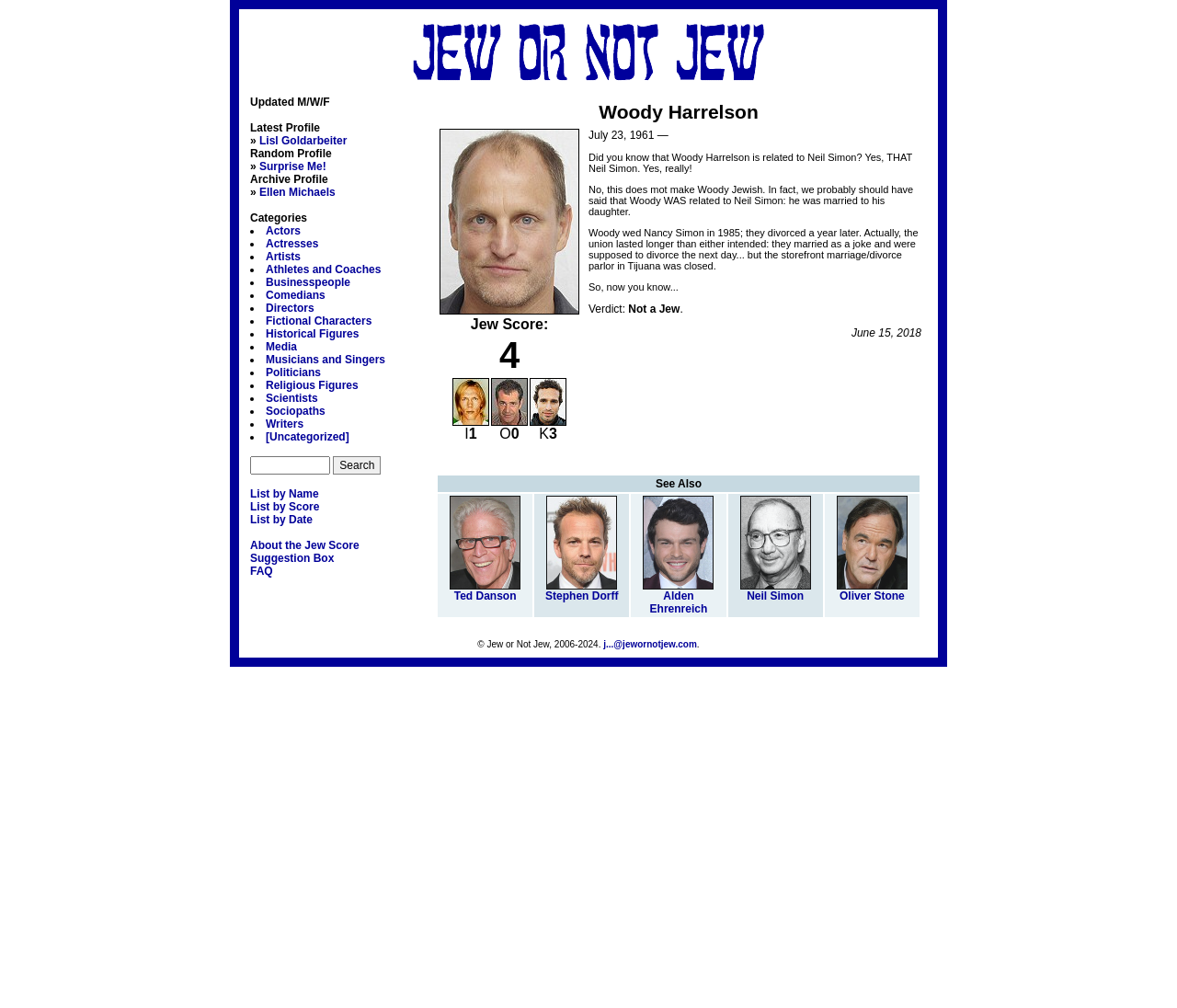Using the element description provided, determine the bounding box coordinates in the format (top-left x, top-left y, bottom-right x, bottom-right y). Ensure that all values are floating point numbers between 0 and 1. Element description: Ellen Michaels

[0.22, 0.184, 0.285, 0.197]